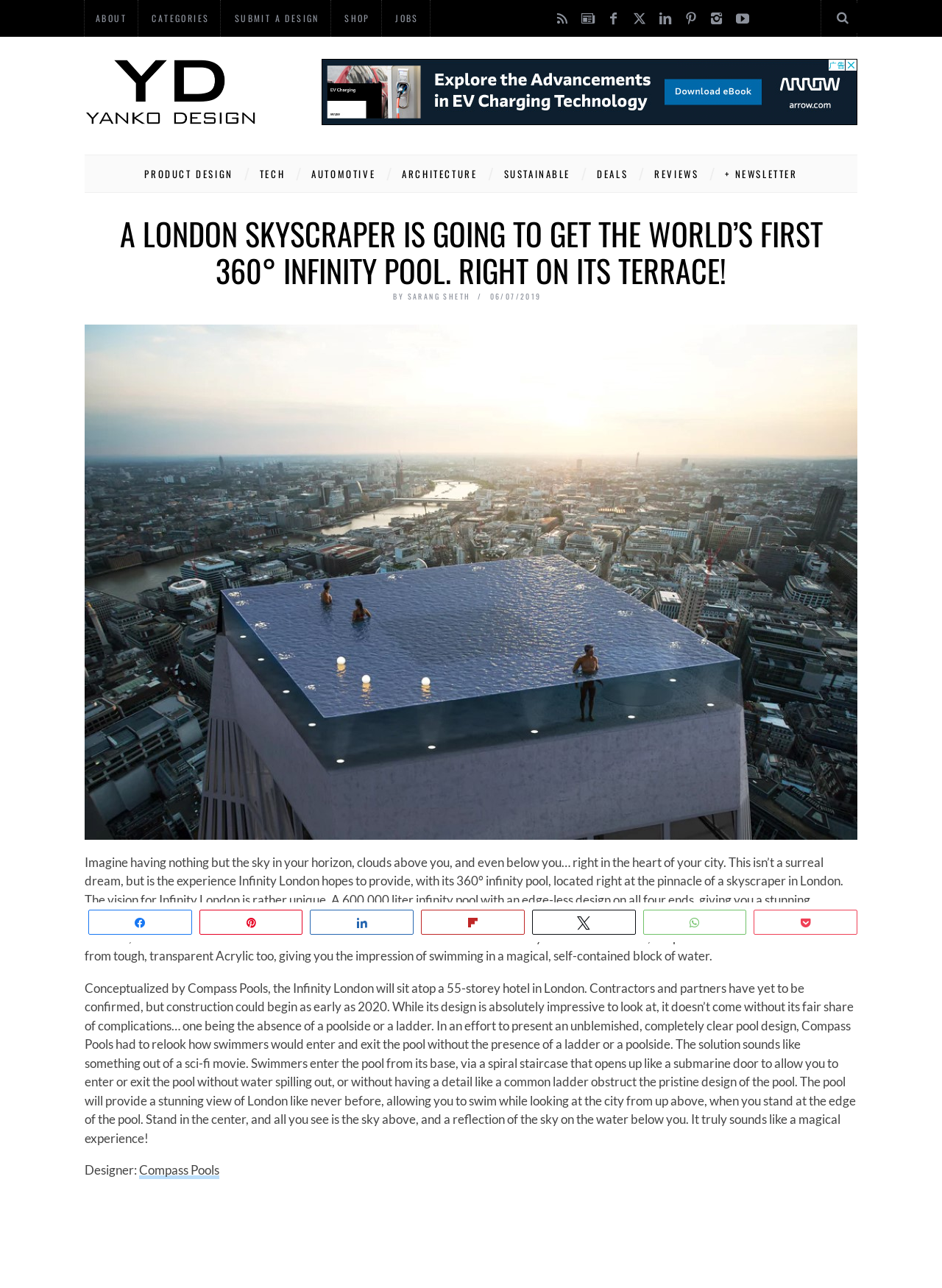What is the material used for the pool's walls and floor?
Based on the image, give a concise answer in the form of a single word or short phrase.

Transparent Acrylic